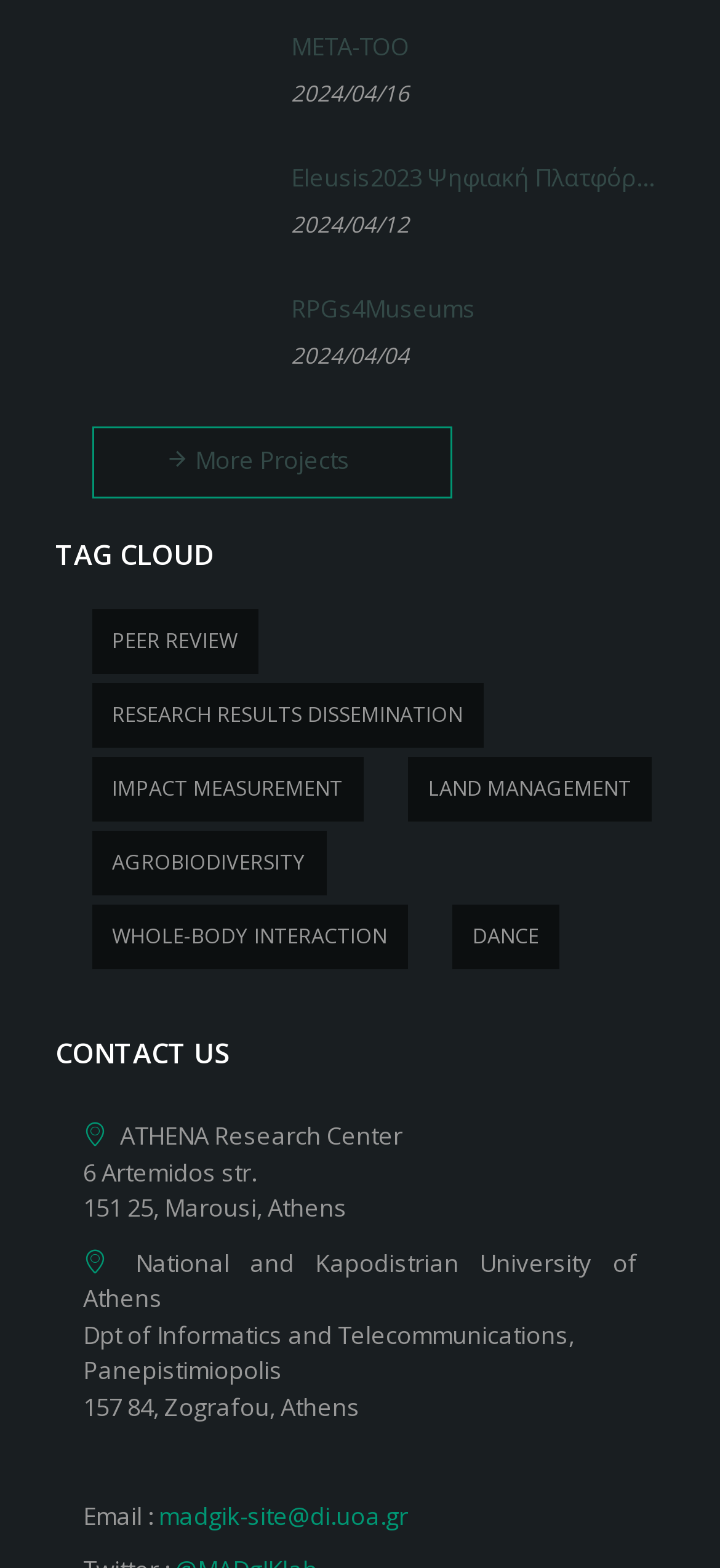What is the email address of the website?
Carefully analyze the image and provide a thorough answer to the question.

I found the answer by looking at the link element with the text 'madgik-site@di.uoa.gr', which is located in the 'CONTACT US' section and is associated with the StaticText element 'Email :'.